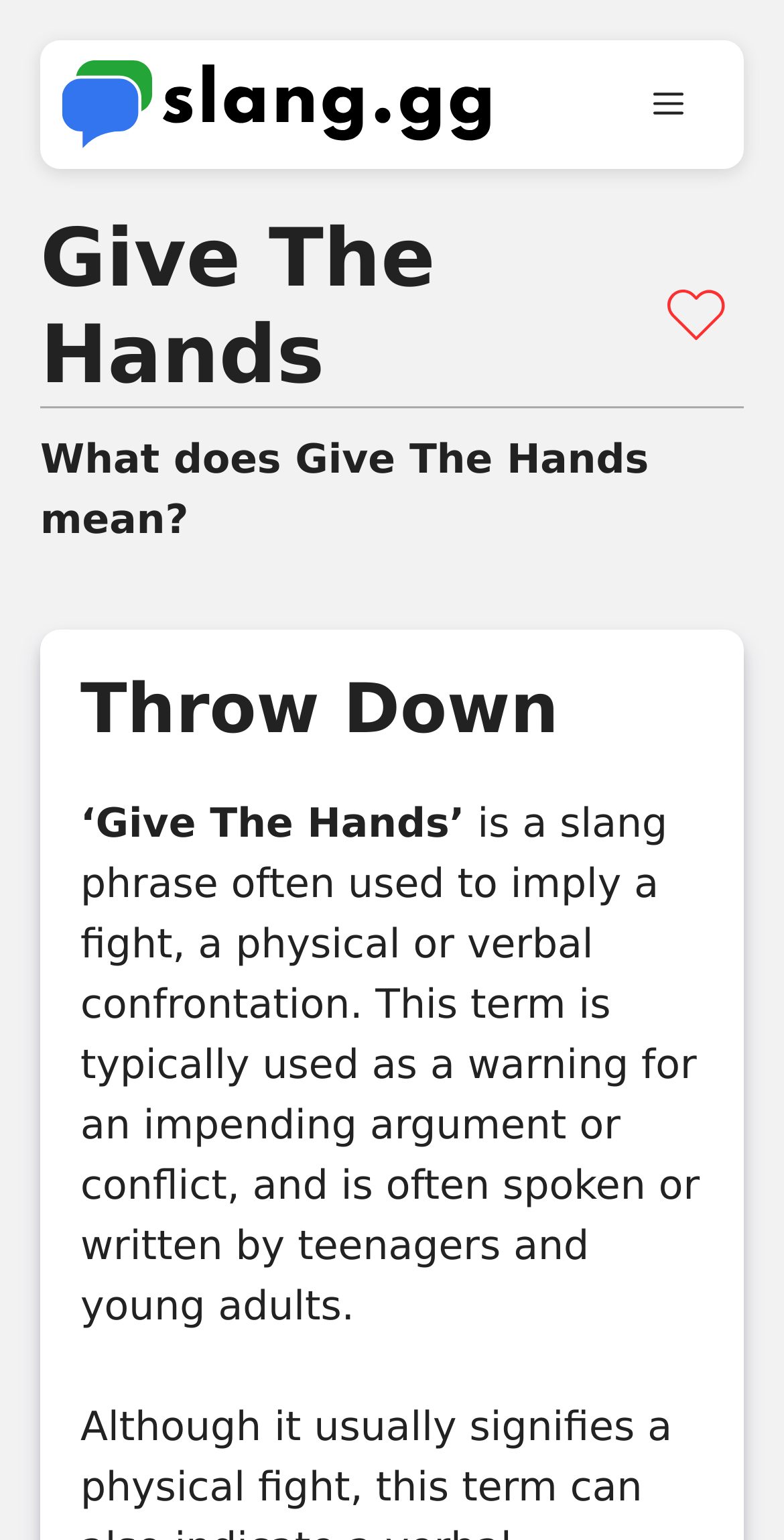Determine the bounding box coordinates for the UI element described. Format the coordinates as (top-left x, top-left y, bottom-right x, bottom-right y) and ensure all values are between 0 and 1. Element description: alt="slang.gg"

[0.077, 0.05, 0.641, 0.082]